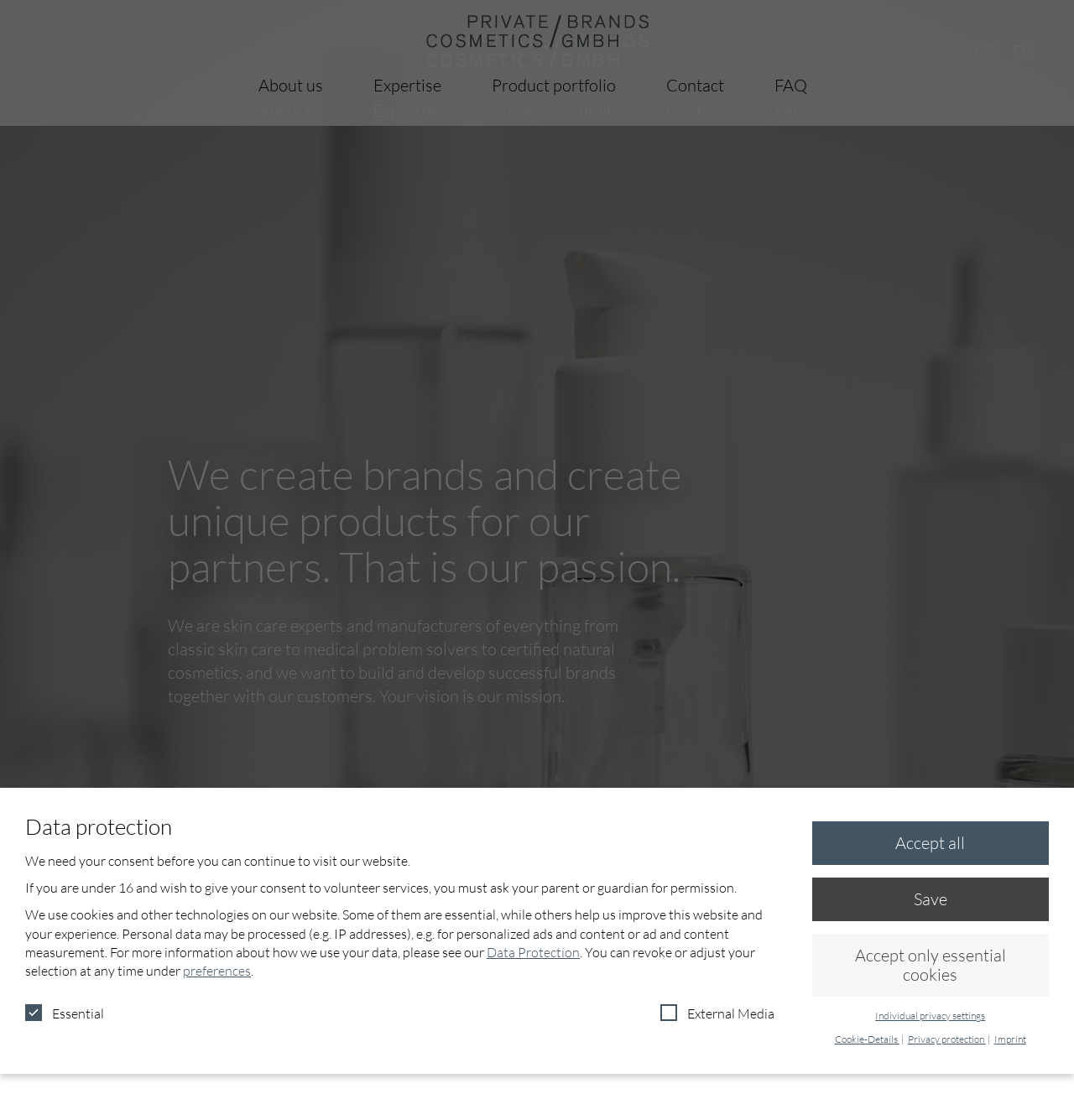What is the purpose of the 'Data protection' section?
Please craft a detailed and exhaustive response to the question.

The 'Data protection' section is located at the bottom of the webpage and informs users about how their data is used, including the use of cookies and other technologies, and provides options for users to adjust their data protection settings.